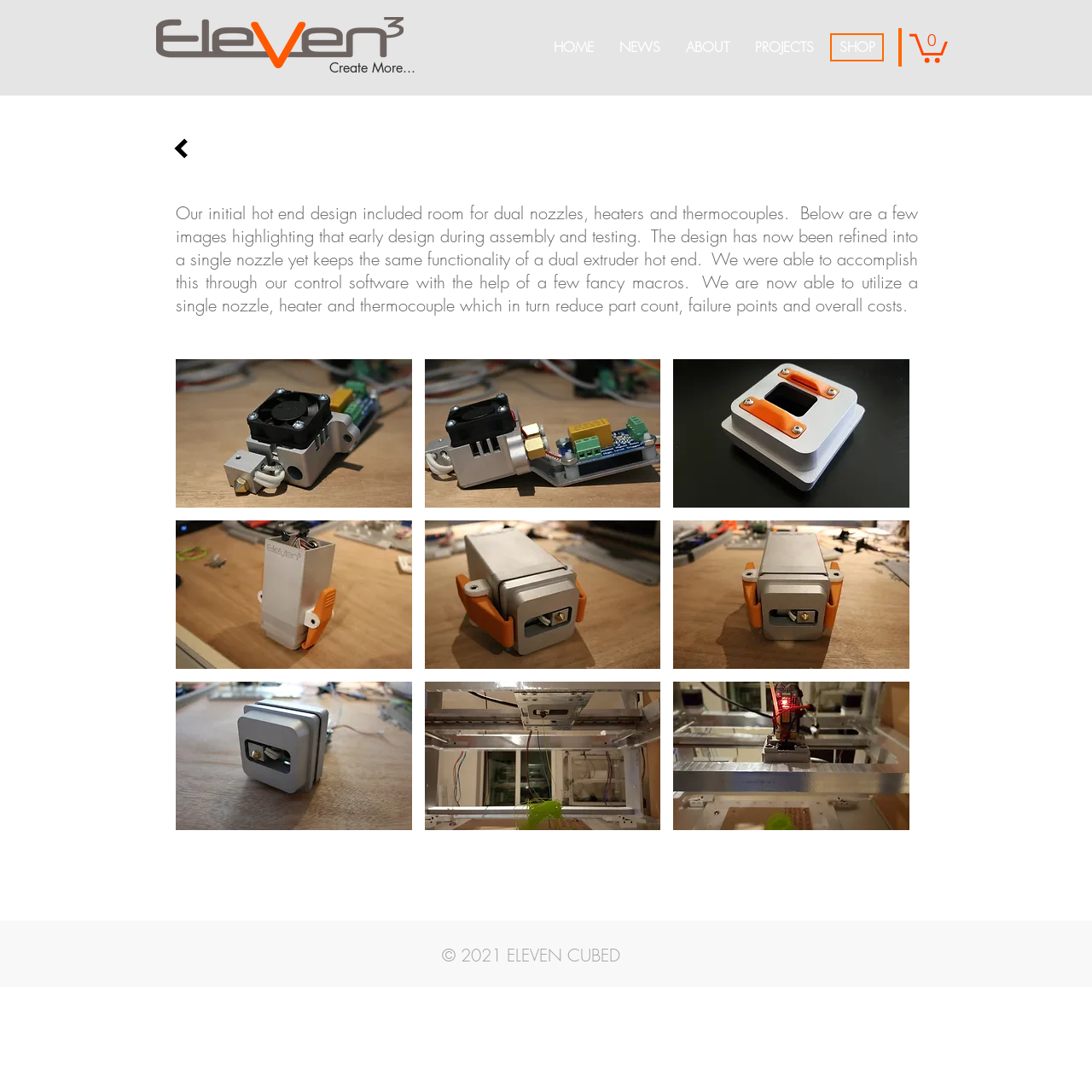What is the main topic of the webpage?
Provide a detailed and well-explained answer to the question.

The main topic of the webpage can be inferred from the text content, which discusses the design and development of a hot end, including its initial design, assembly, and testing. The text also mentions the refinement of the design into a single nozzle hot end.